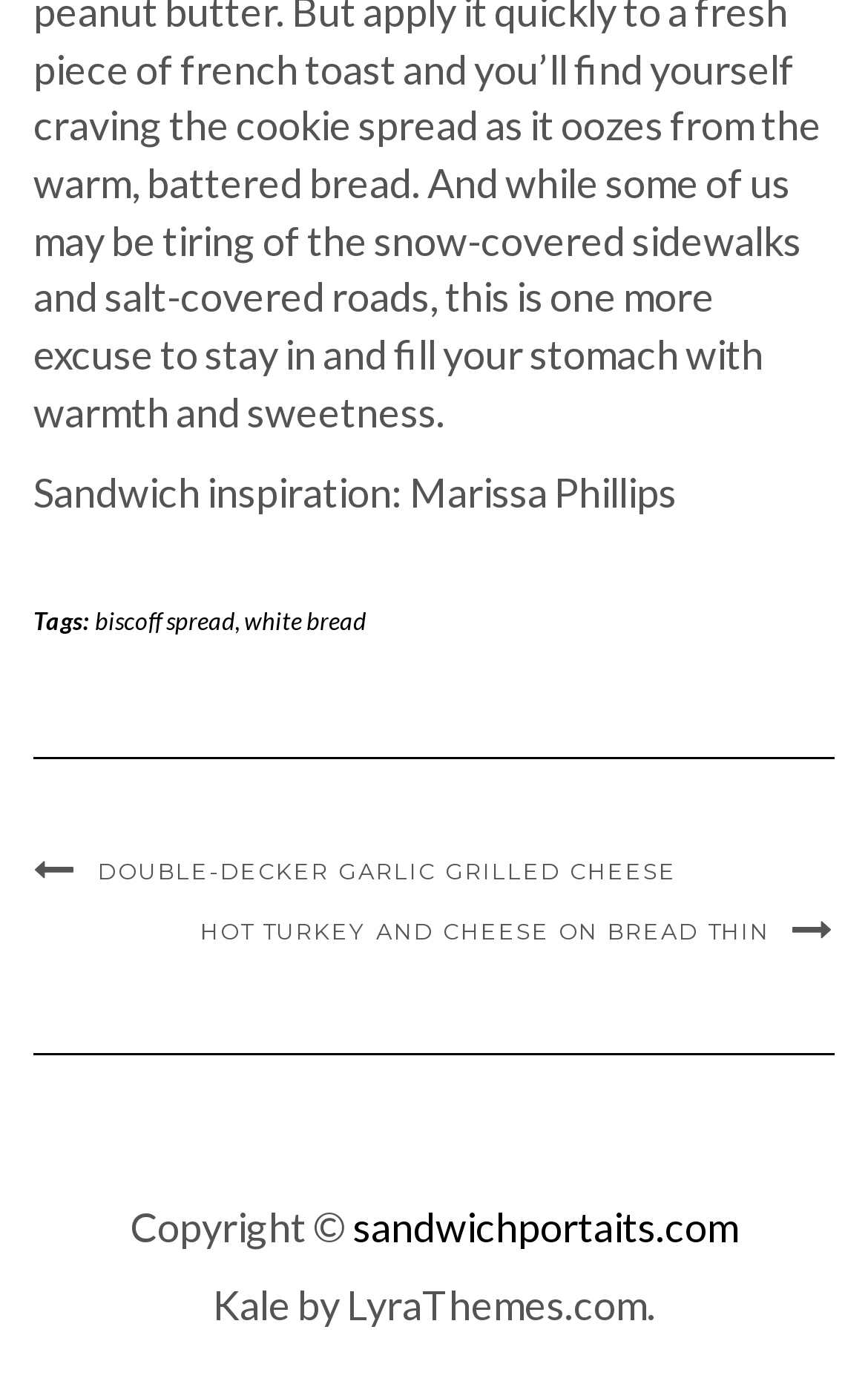What is the inspiration for the sandwich?
Please ensure your answer to the question is detailed and covers all necessary aspects.

The static text 'Sandwich inspiration: Marissa Phillips' at the top of the webpage indicates that Marissa Phillips is the inspiration for the sandwich.